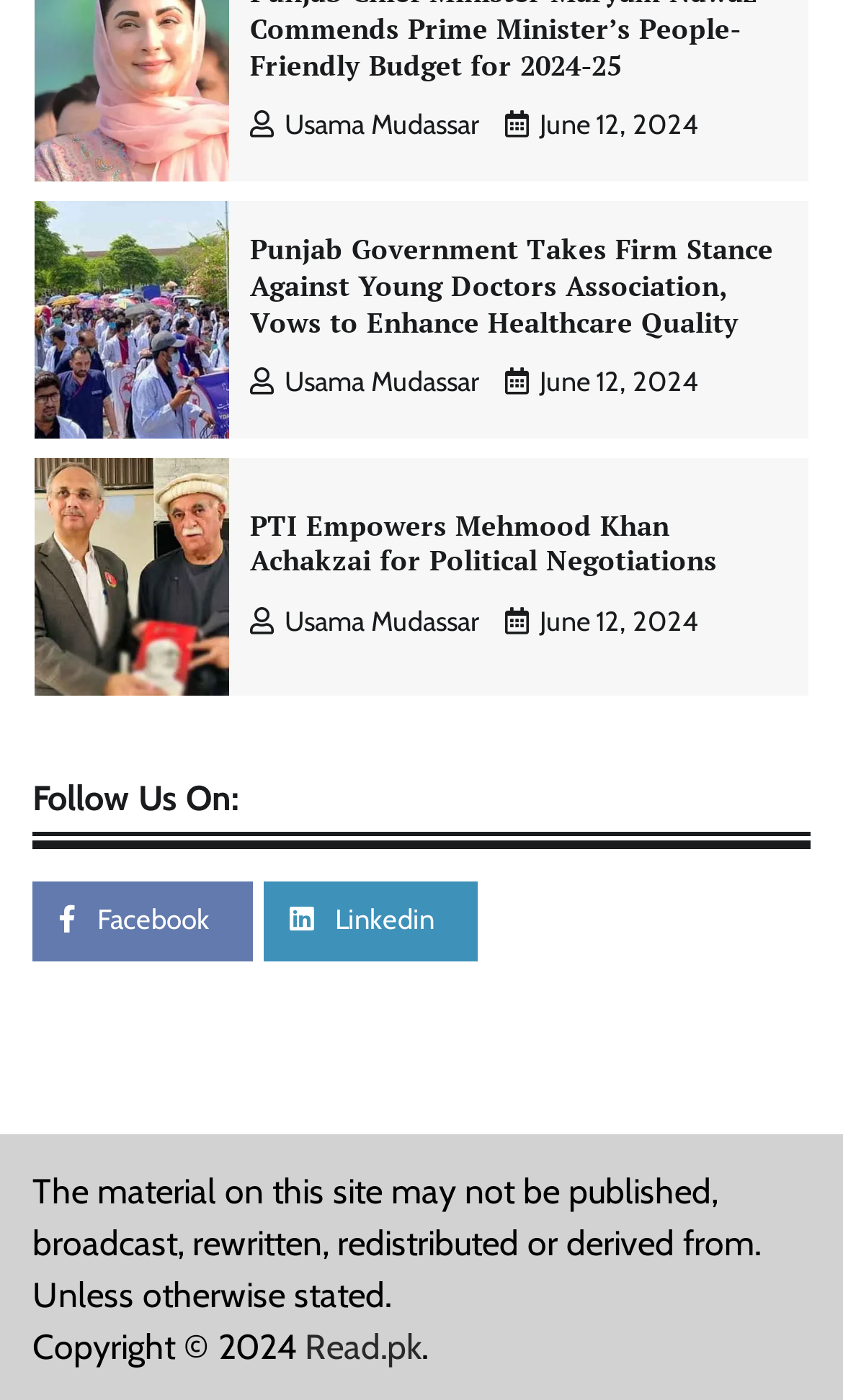Give a short answer using one word or phrase for the question:
What social media platform is represented by the icon ''?

Facebook